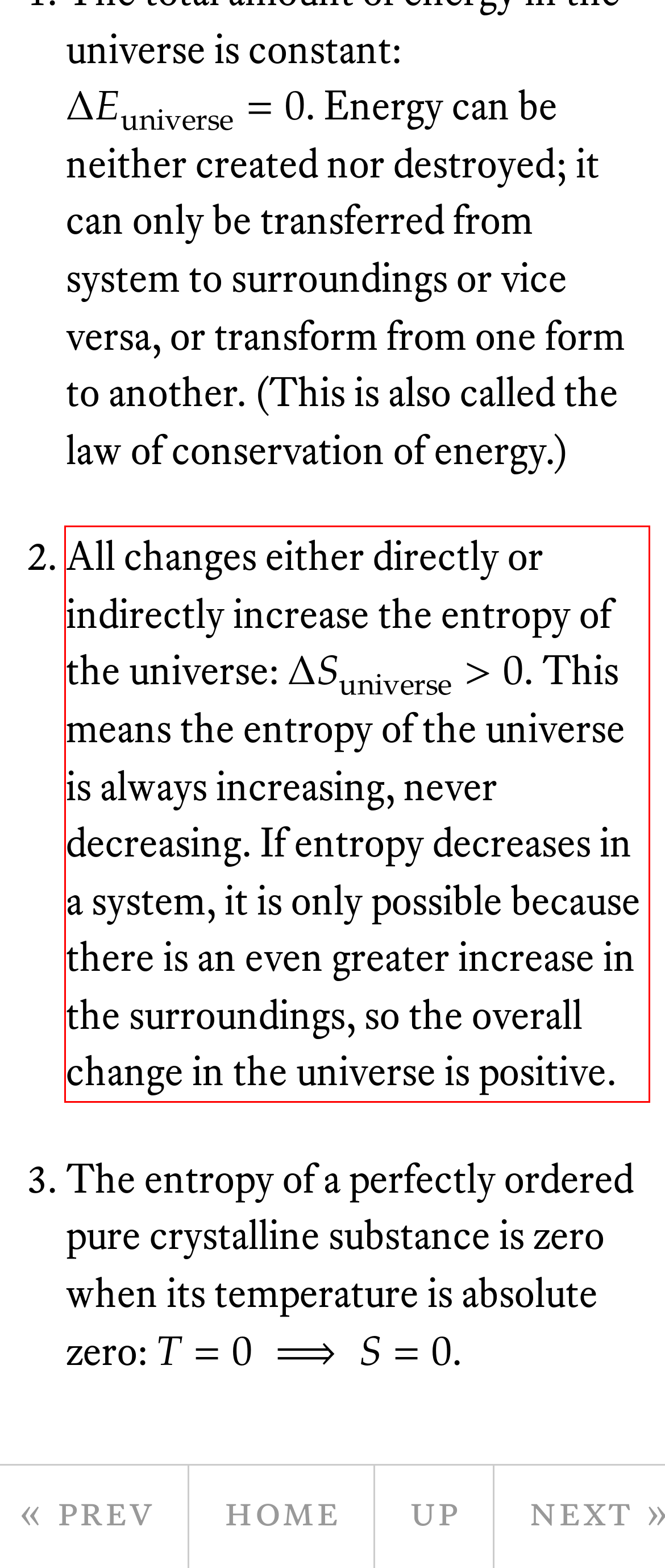Perform OCR on the text inside the red-bordered box in the provided screenshot and output the content.

All changes either directly or indirectly increase the entropy of the universe: Δ 𝑆 universe > 0 . This means the entropy of the universe is always increasing, never decreasing. If entropy decreases in a system, it is only possible because there is an even greater increase in the surroundings, so the overall change in the universe is positive.